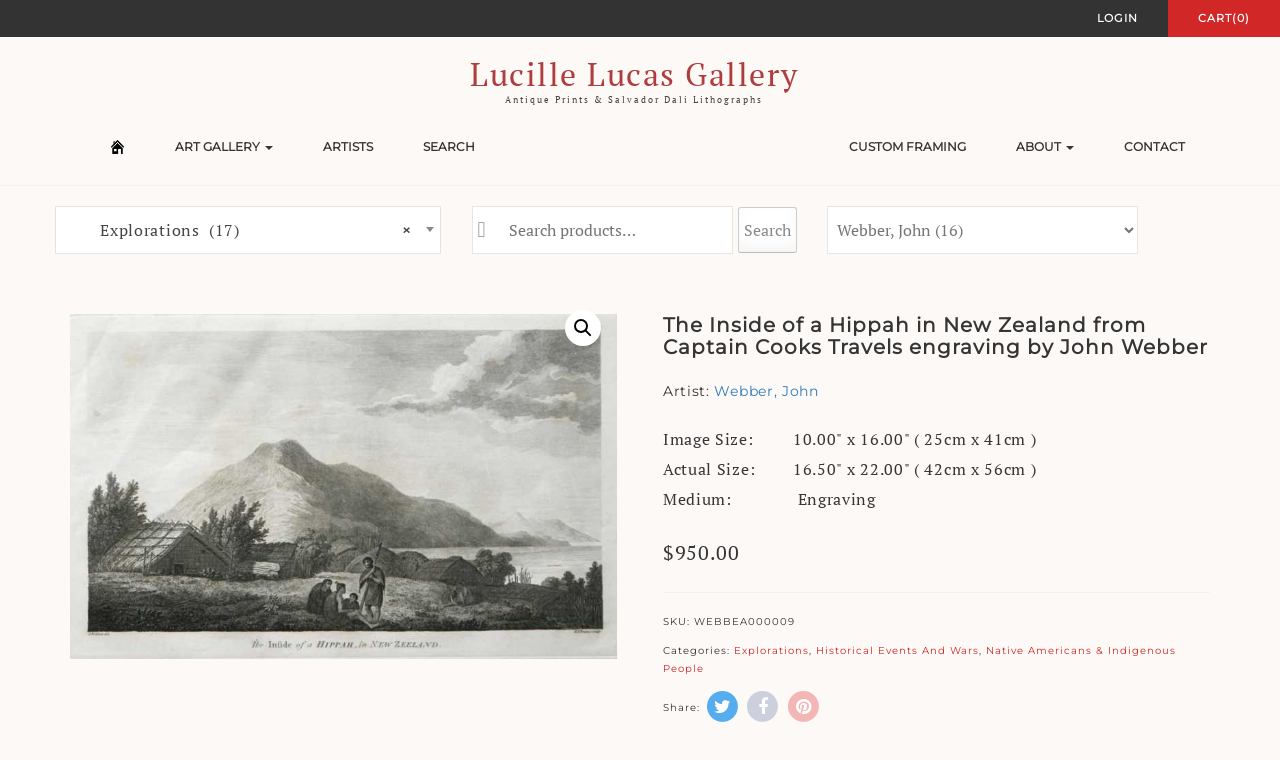Locate the bounding box coordinates of the clickable element to fulfill the following instruction: "search for antique prints". Provide the coordinates as four float numbers between 0 and 1 in the format [left, top, right, bottom].

[0.369, 0.271, 0.623, 0.334]